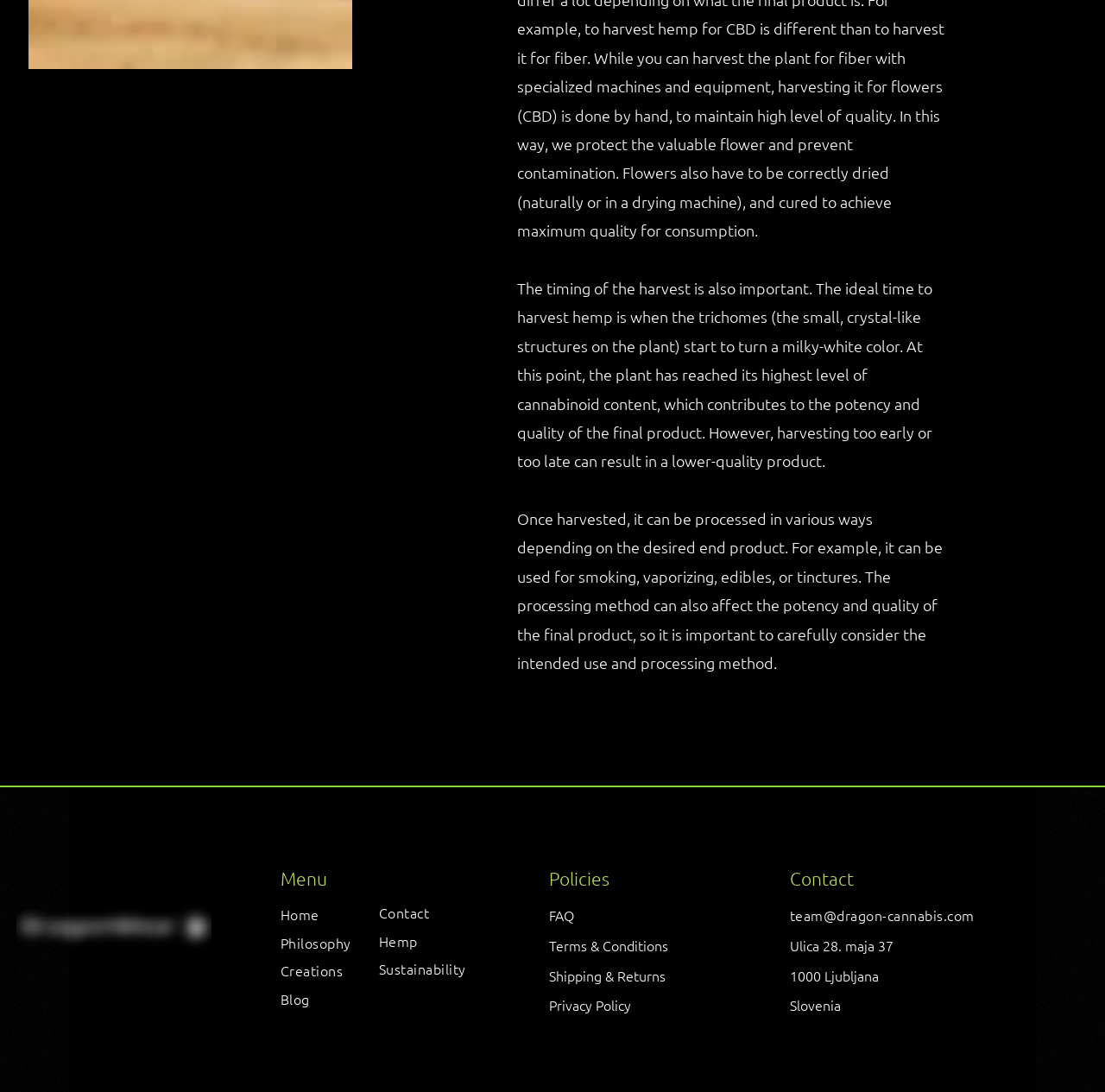Find the bounding box coordinates of the clickable area that will achieve the following instruction: "Click on the Home link".

[0.254, 0.829, 0.289, 0.846]